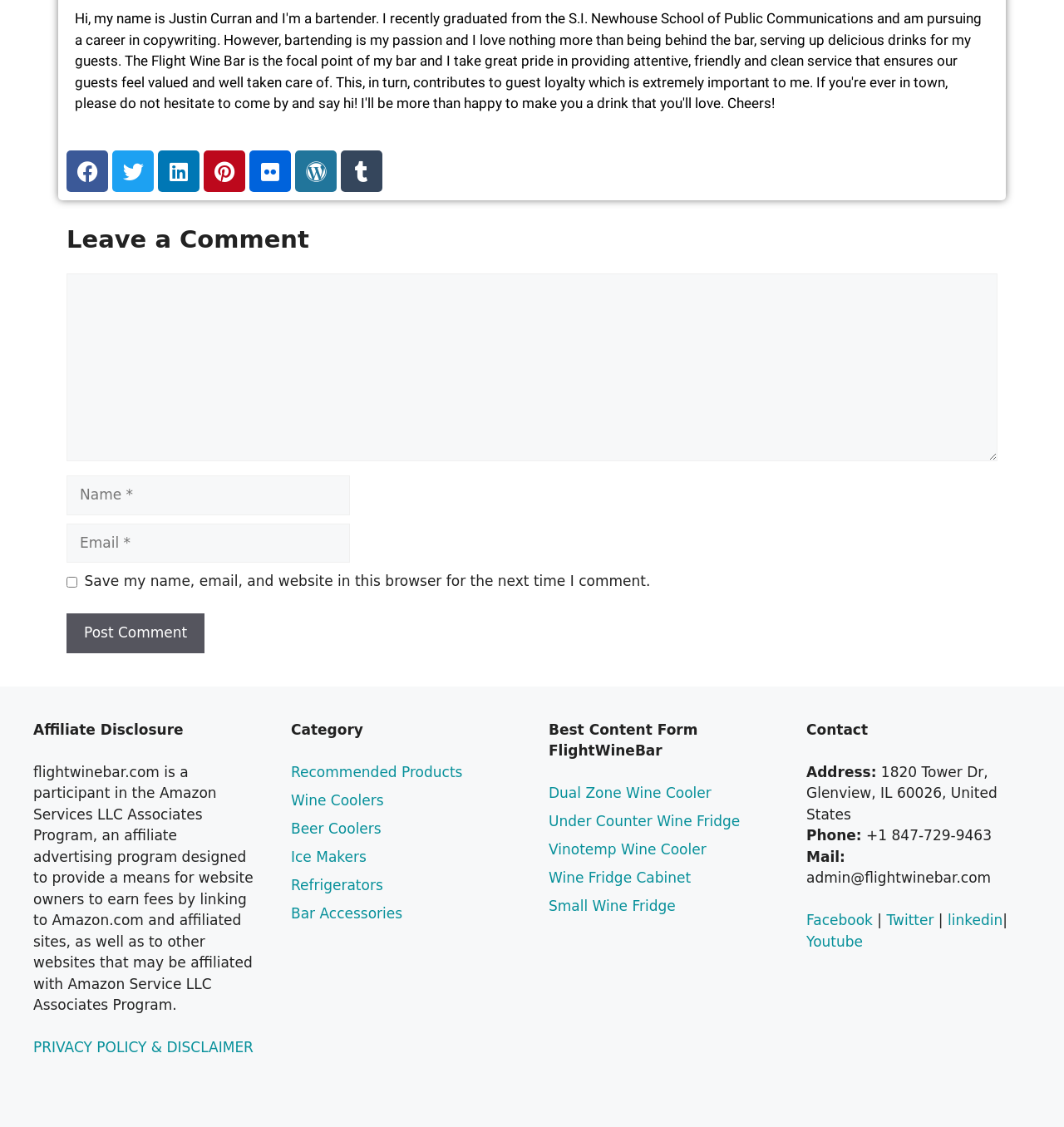Given the element description, predict the bounding box coordinates in the format (top-left x, top-left y, bottom-right x, bottom-right y), using floating point numbers between 0 and 1: parent_node: Comment name="author" placeholder="Name *"

[0.062, 0.422, 0.329, 0.457]